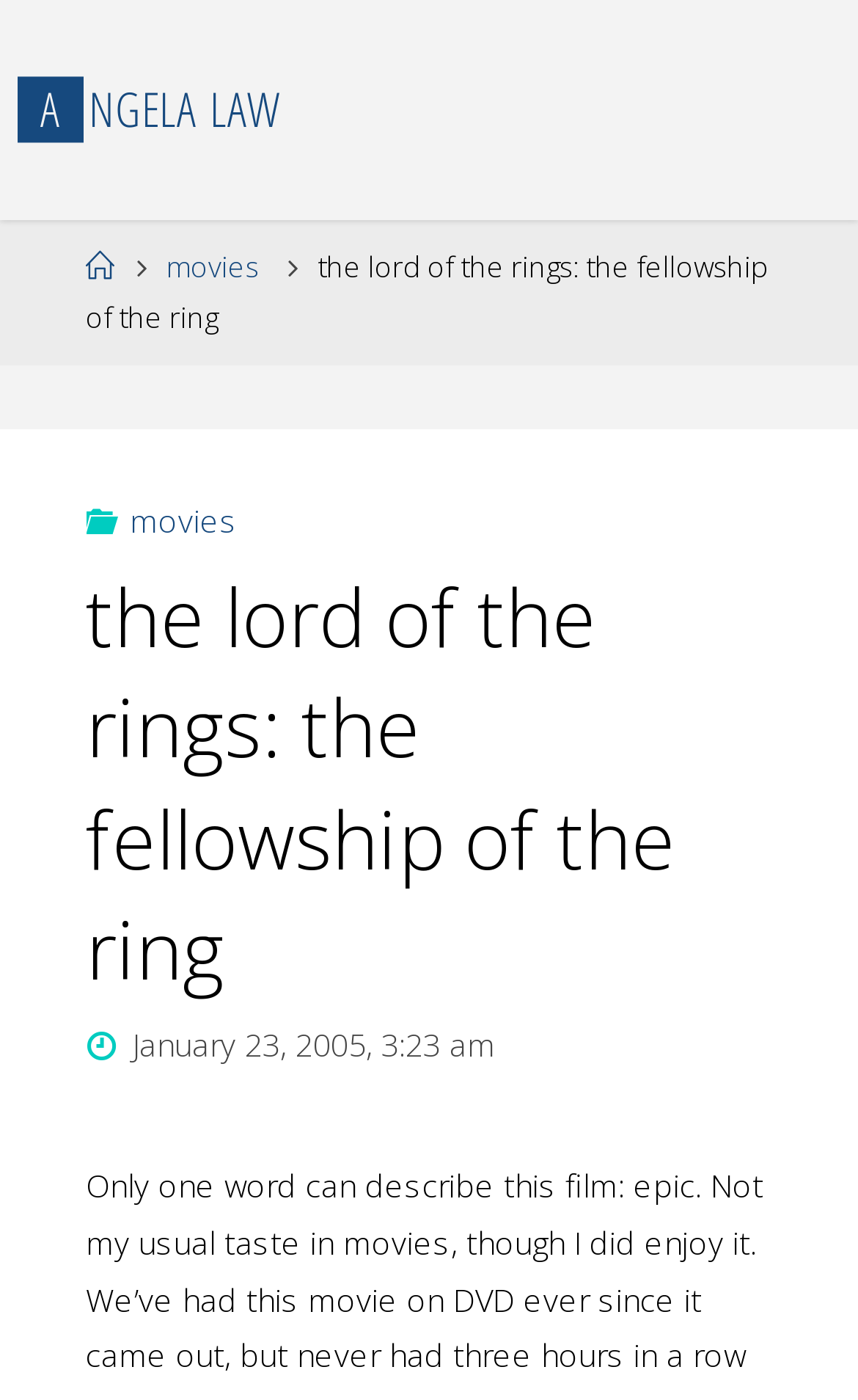Using details from the image, please answer the following question comprehensively:
What category does the movie belong to?

I found the category of the movie by looking at the links on the webpage, which includes 'movies' as one of the categories.